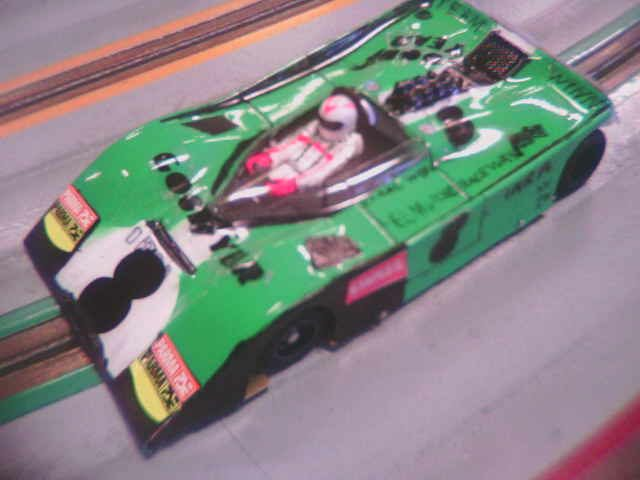When was this slot car model first raced?
Answer the question with a single word or phrase derived from the image.

July 30, 2009